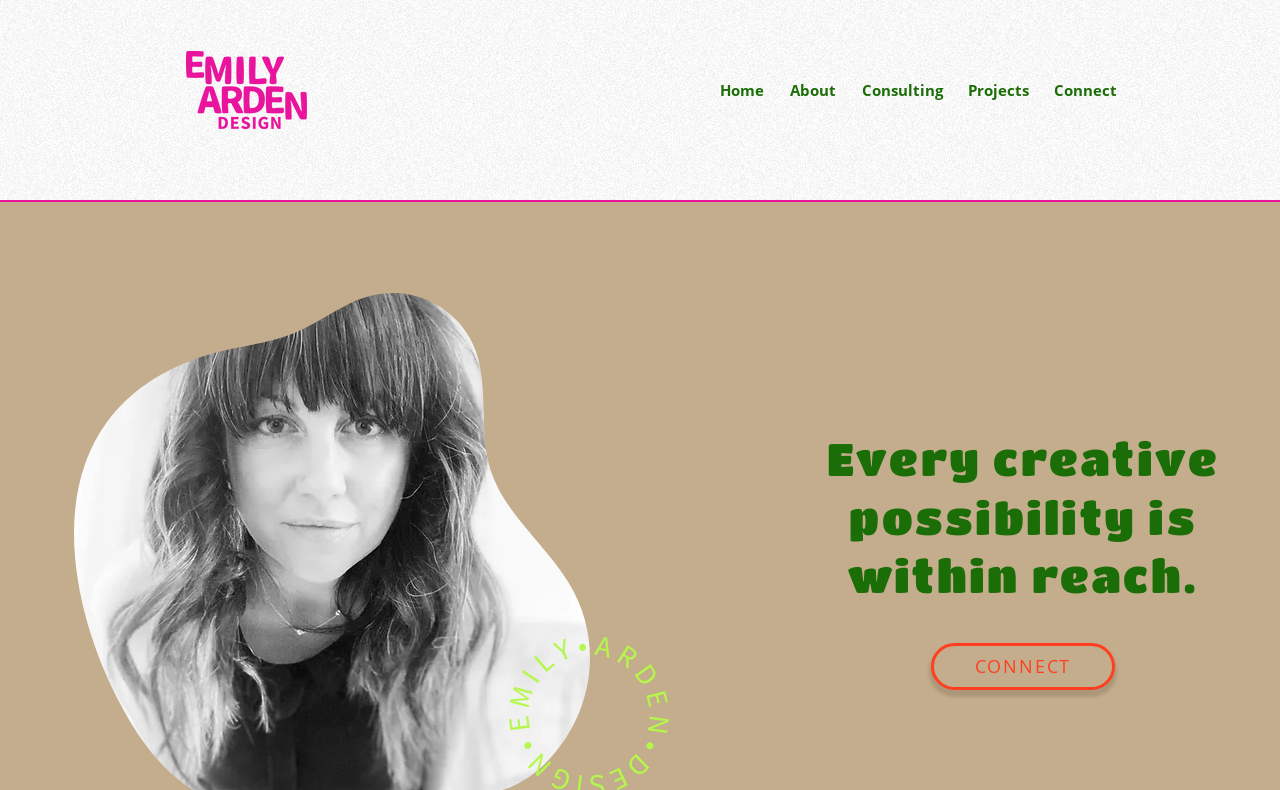What is the text of the main heading?
From the screenshot, supply a one-word or short-phrase answer.

Every creative possibility is within reach.